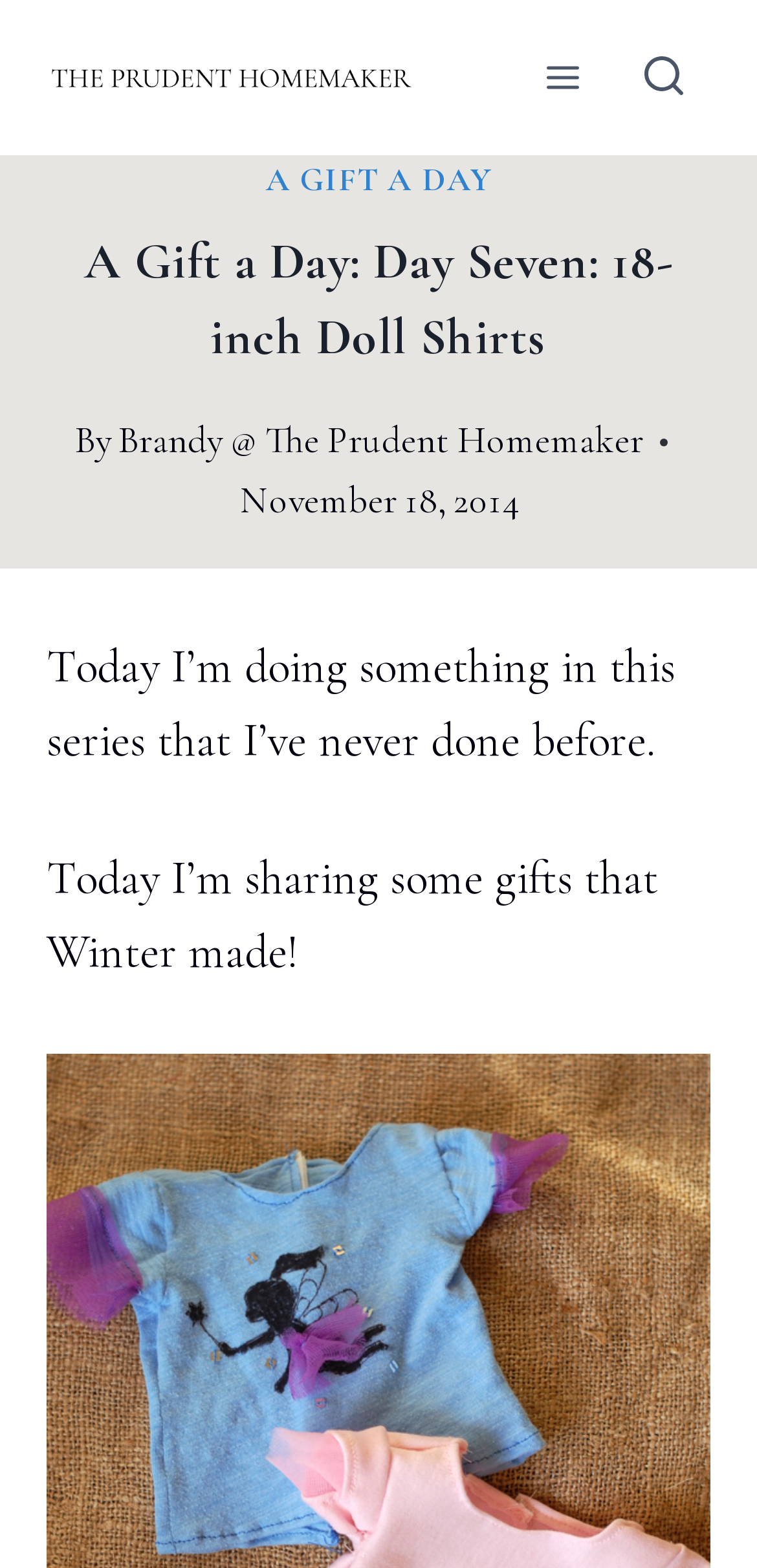Provide the bounding box coordinates for the specified HTML element described in this description: "Toggle Menu". The coordinates should be four float numbers ranging from 0 to 1, in the format [left, top, right, bottom].

[0.695, 0.03, 0.79, 0.069]